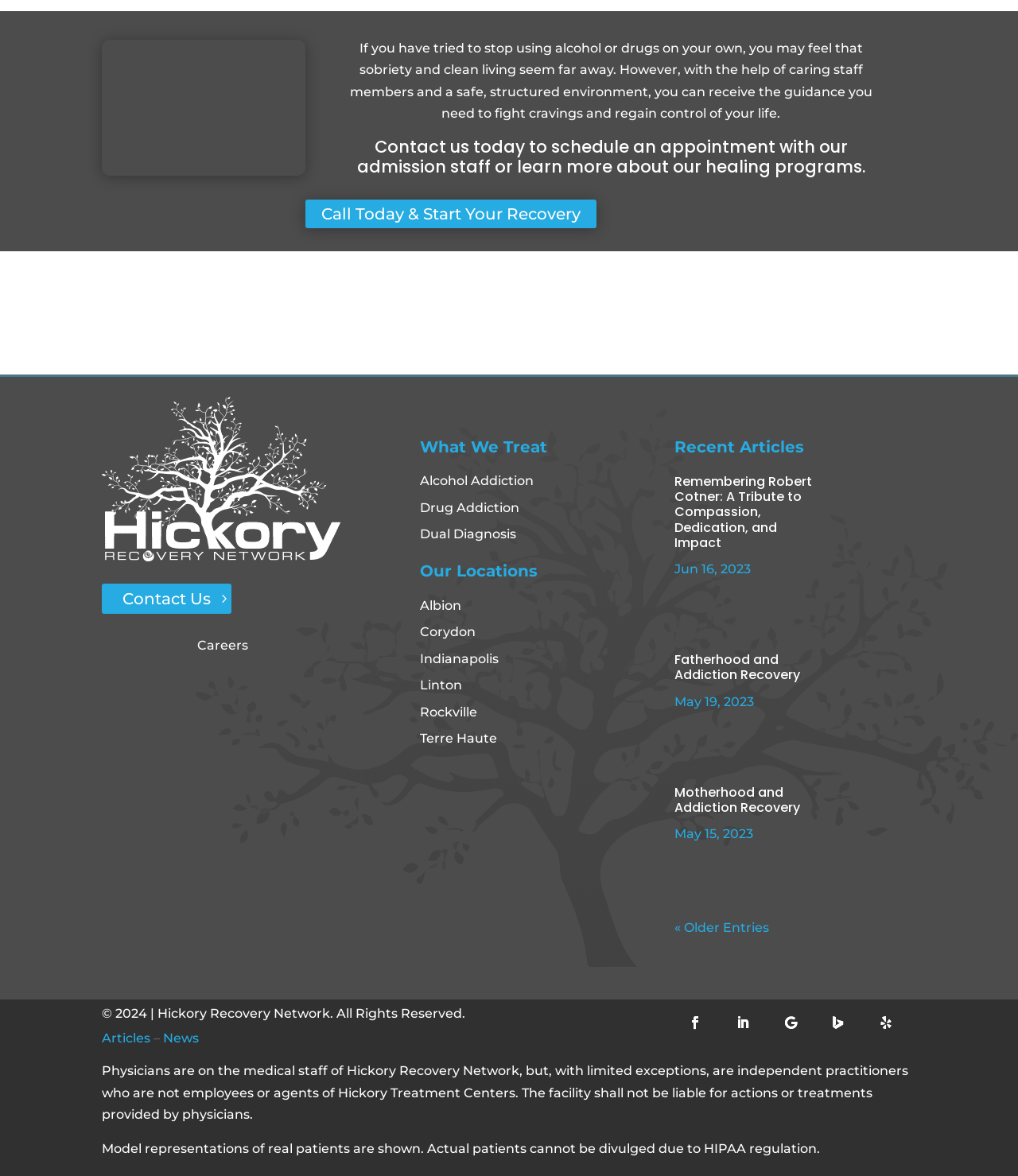Bounding box coordinates are specified in the format (top-left x, top-left y, bottom-right x, bottom-right y). All values are floating point numbers bounded between 0 and 1. Please provide the bounding box coordinate of the region this sentence describes: « Older Entries

[0.663, 0.783, 0.756, 0.795]